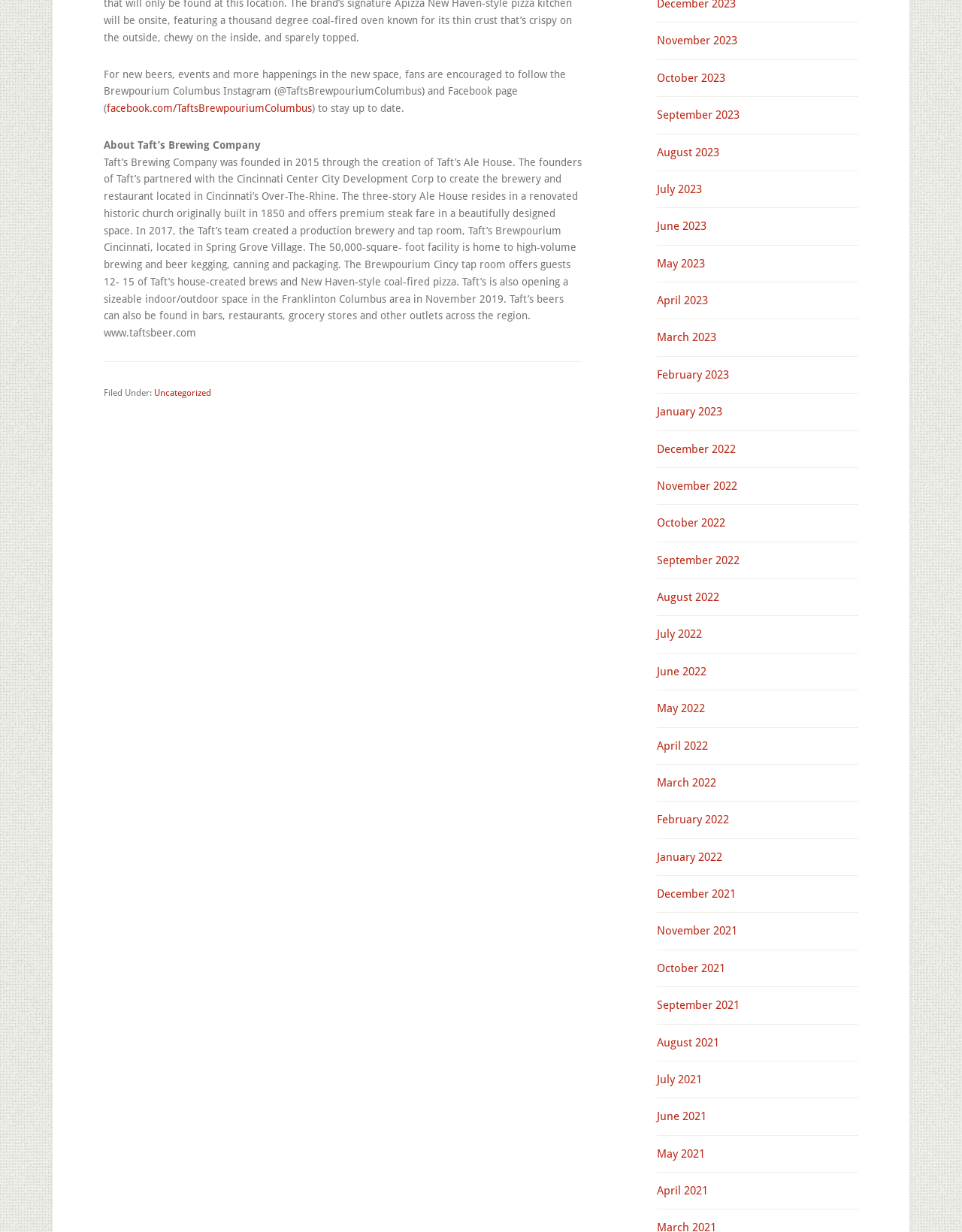What is the name of the restaurant located in Cincinnati's Over-The-Rhine?
Answer with a single word or short phrase according to what you see in the image.

Taft's Ale House